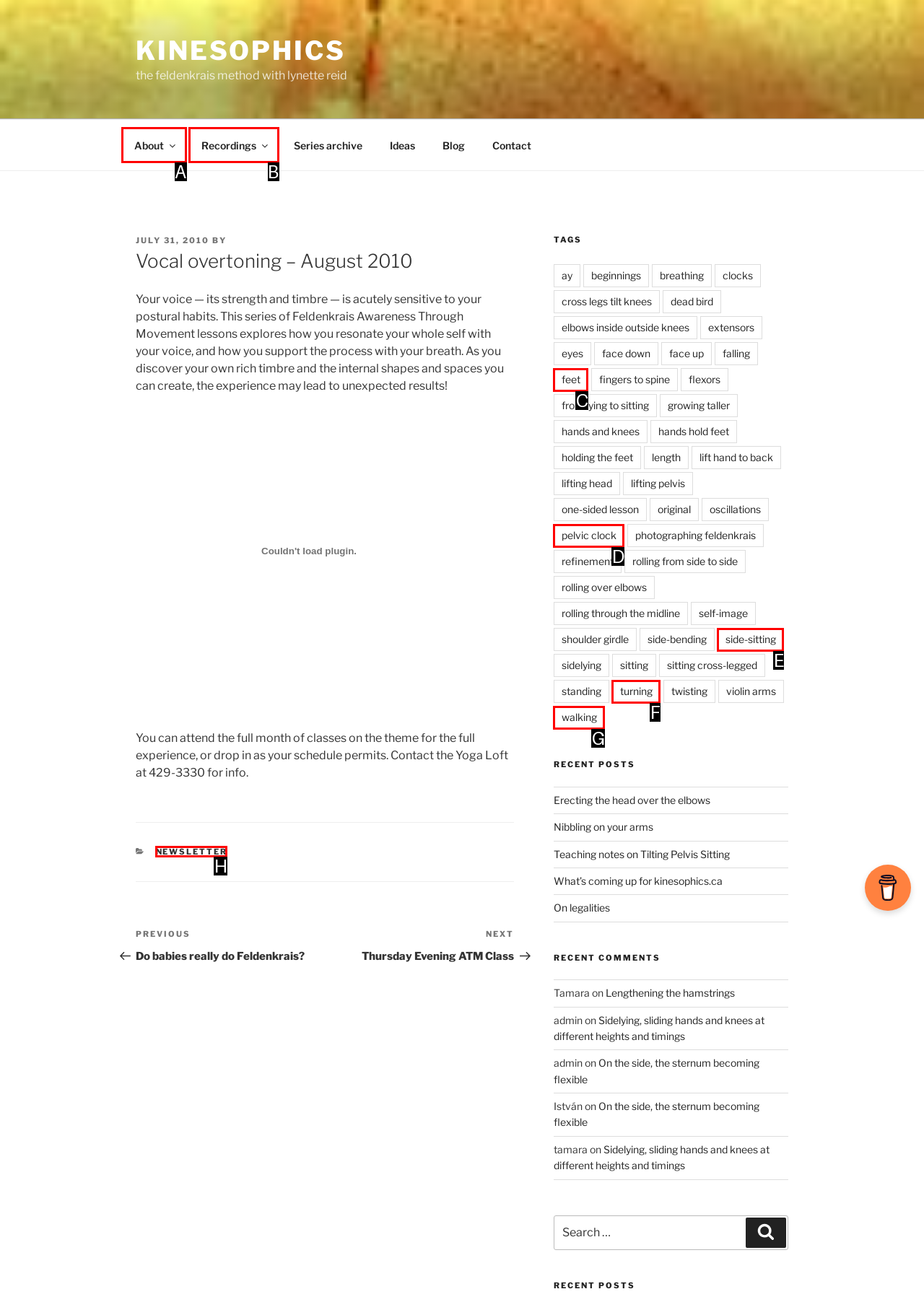Identify the letter of the correct UI element to fulfill the task: Click on the 'NEWSLETTER' link from the given options in the screenshot.

H